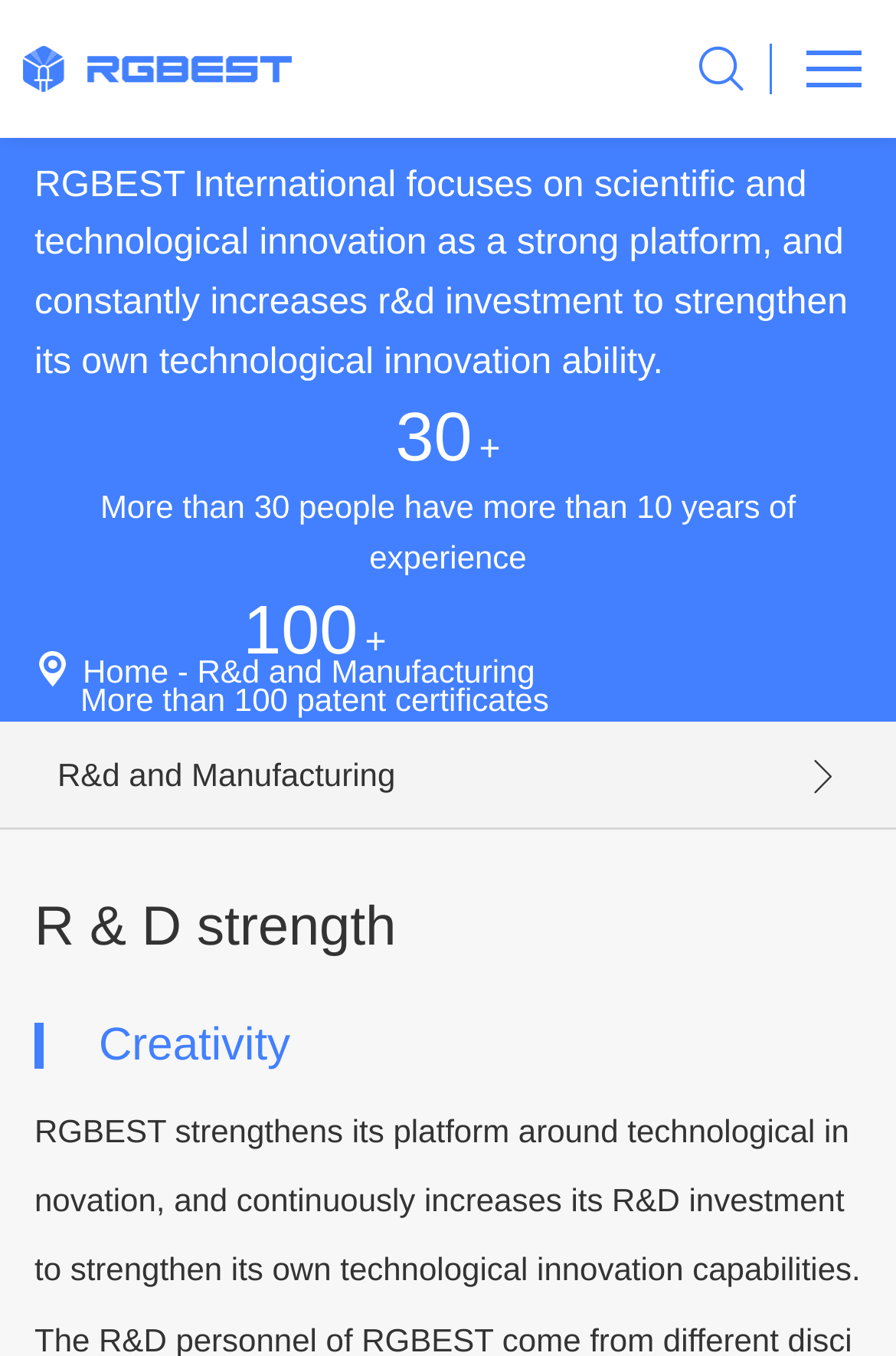Given the element description, predict the bounding box coordinates in the format (top-left x, top-left y, bottom-right x, bottom-right y). Make sure all values are between 0 and 1. Here is the element description: R&d and Manufacturing

[0.064, 0.555, 0.936, 0.589]